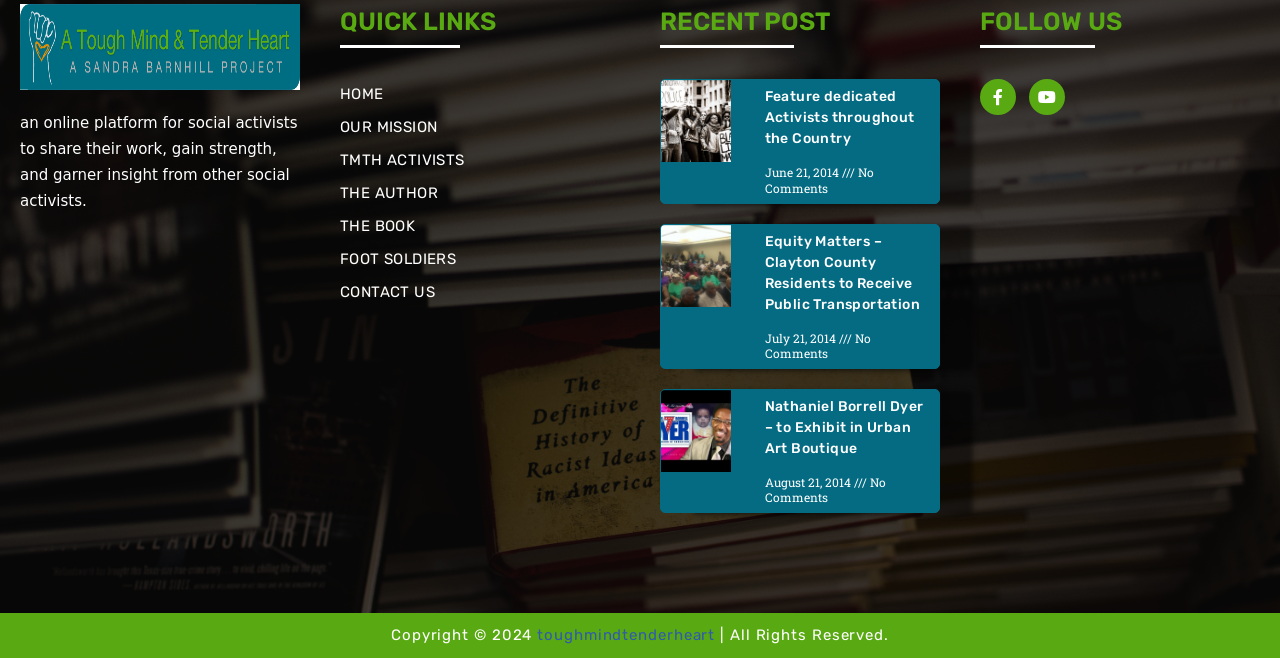Could you provide the bounding box coordinates for the portion of the screen to click to complete this instruction: "visit the Facebook page"?

[0.766, 0.121, 0.794, 0.175]